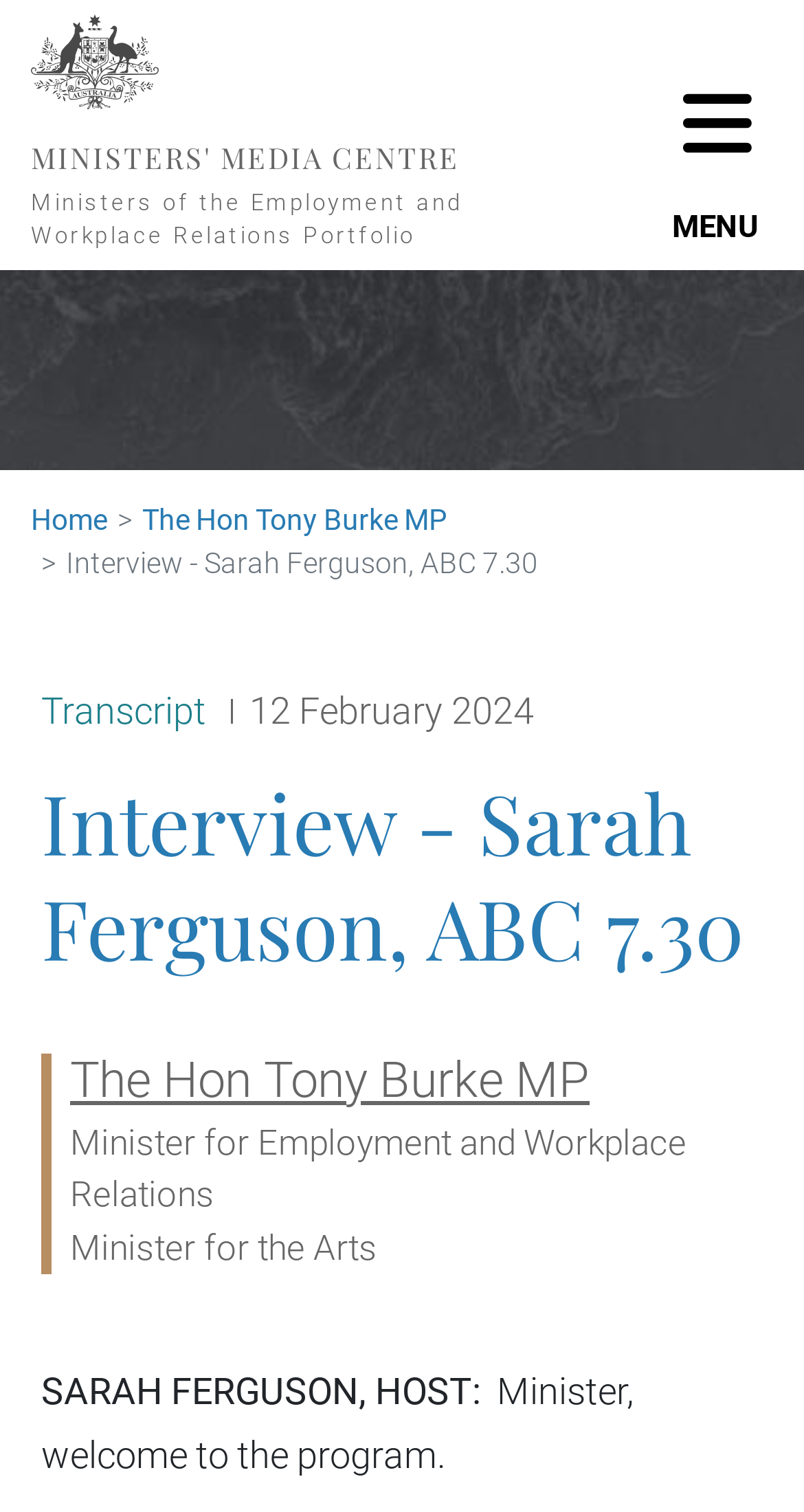What is the host's name?
Please use the image to provide a one-word or short phrase answer.

Sarah Ferguson